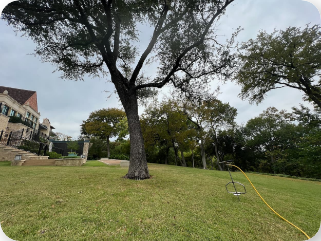What type of building is in the background?
Provide a comprehensive and detailed answer to the question.

The caption suggests that the beautifully designed building in the background may be a residential building or possibly a client site for tree care services, adding to the charm of the setting.